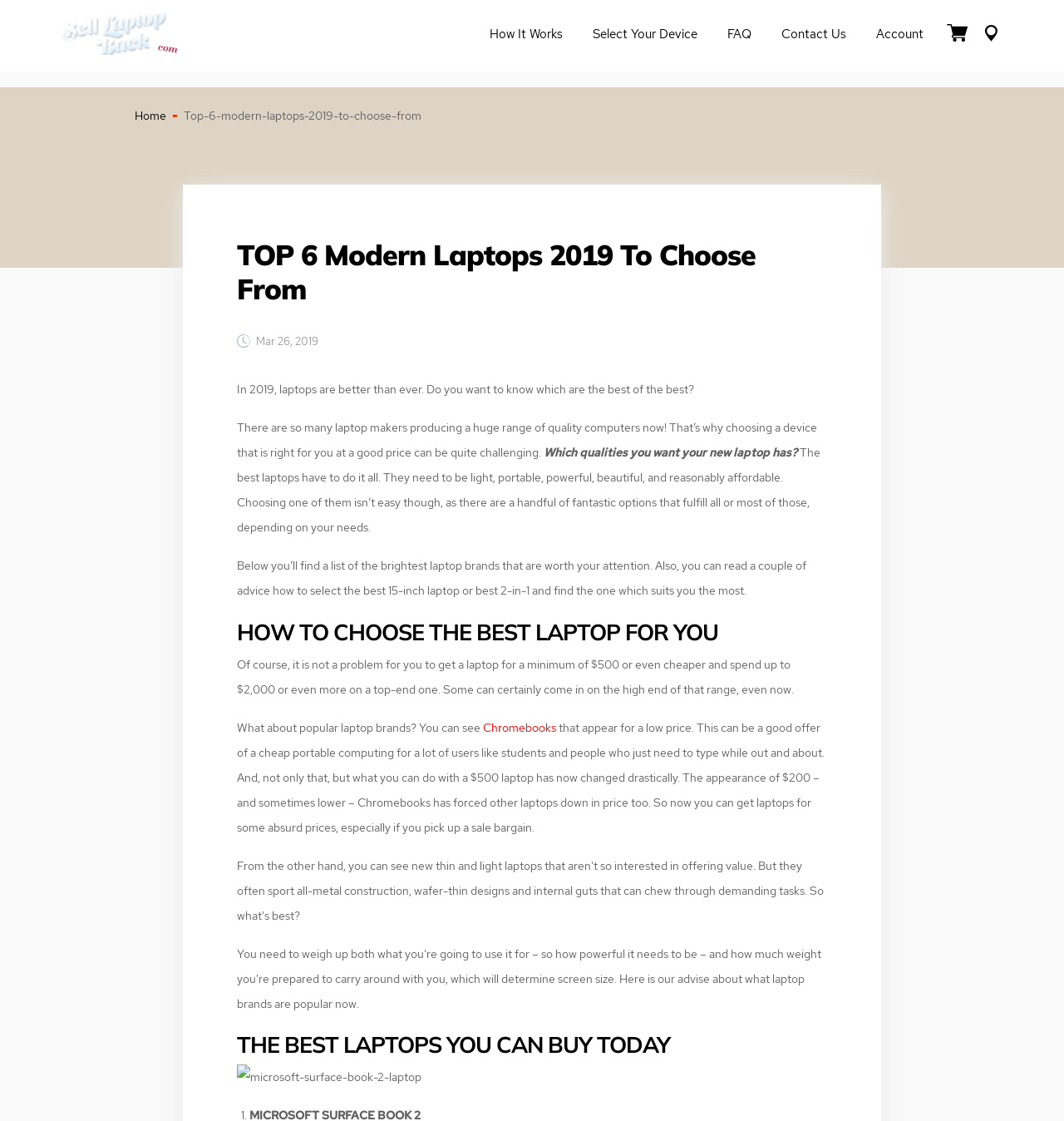Describe all the significant parts and information present on the webpage.

The webpage is about the top 6 modern laptops of 2019, providing a list of the best laptop brands and some advice on how to choose the right one. At the top, there is a logo of SellLaptopBack.com, accompanied by a link to the website. Below the logo, there are several links to different sections of the website, including "How It Works", "Select Your Device", "FAQ", "Contact Us", and "Account".

The main content of the webpage starts with a heading that matches the title of the webpage, "TOP 6 Modern Laptops 2019 To Choose From". Below the heading, there is a brief introduction to the topic, explaining that laptops have become better than ever in 2019 and that choosing the right one can be challenging.

The introduction is followed by a series of paragraphs that discuss the qualities one should look for in a laptop, such as being light, portable, powerful, beautiful, and reasonably affordable. The text also mentions that there are many fantastic options available, depending on one's needs.

Below the introductory text, there is a section titled "HOW TO CHOOSE THE BEST LAPTOP FOR YOU", which provides more detailed advice on selecting the right laptop. This section is followed by another section titled "THE BEST LAPTOPS YOU CAN BUY TODAY", which features an image of a laptop, specifically the Microsoft Surface Book 2.

Throughout the webpage, there are several images, including the logo of SellLaptopBack.com, a small icon next to the "Get My Order" link, and the image of the Microsoft Surface Book 2 laptop. The layout of the webpage is organized, with clear headings and concise text, making it easy to navigate and read.